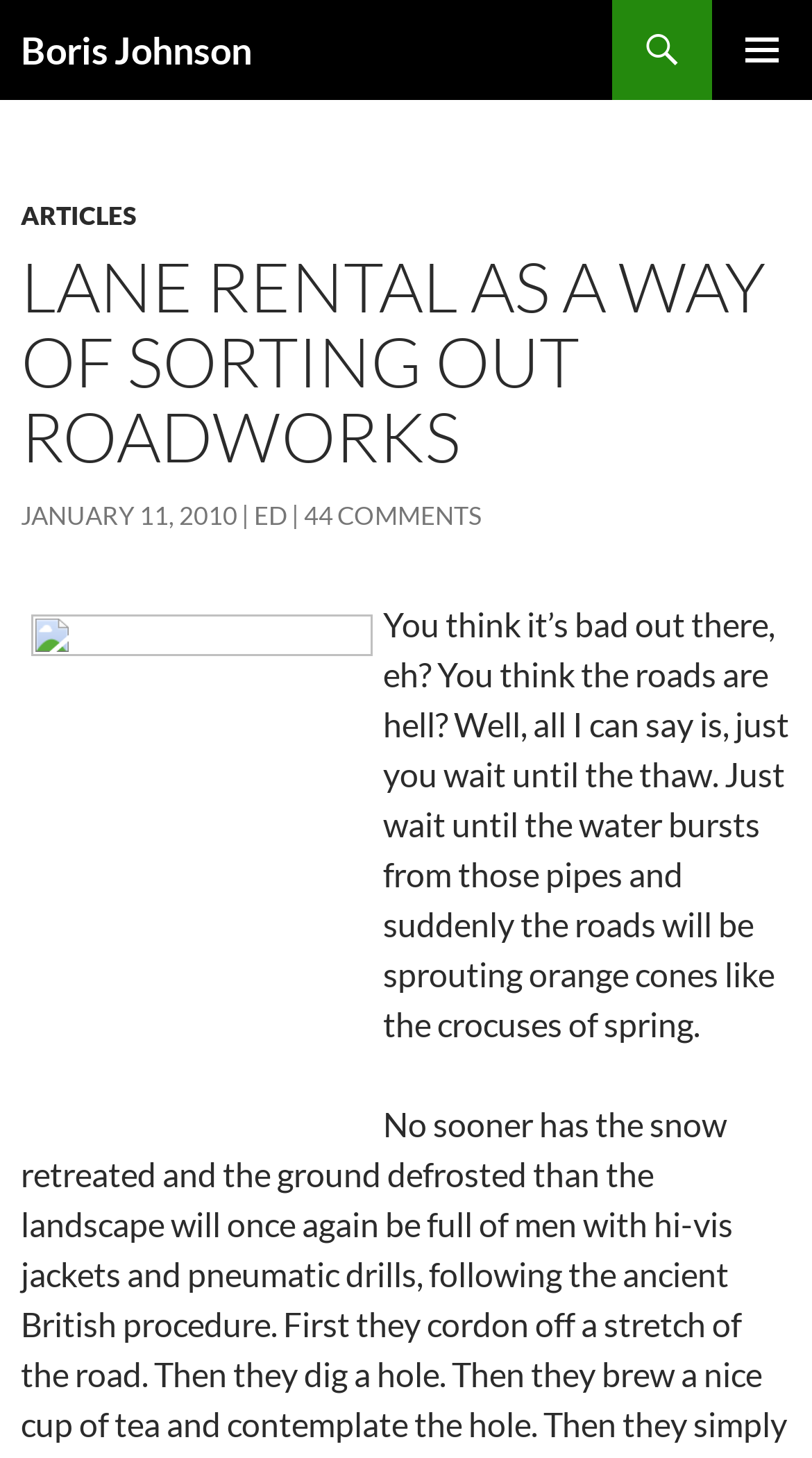Provide a thorough description of the webpage you see.

The webpage appears to be an article page, with a focus on a news article or opinion piece. At the top, there is a heading with the title "Lane rental as a way of sorting out roadworks - Boris Johnson", which suggests that the article is related to Boris Johnson and roadworks. Below this heading, there is a button labeled "PRIMARY MENU" on the right side, and a link labeled "SKIP TO CONTENT" on the left side.

The main content of the page is divided into sections. The first section has a heading "LANE RENTAL AS A WAY OF SORTING OUT ROADWORKS" and is followed by a link indicating the date "JANUARY 11, 2010". There is also a link labeled "ED" and another link labeled "44 COMMENTS", which suggests that the article has received comments from readers.

The main article text is located below these links, and it appears to be a commentary or opinion piece. The text starts with "You think it’s bad out there, eh? You think the roads are hell? Well, all I can say is, just you wait until the thaw. Just wait until the water bursts from those pipes and suddenly the roads will be sprouting orange cones like the crocuses of spring." This text suggests that the article is discussing the state of roads and the impact of weather on road conditions.

There are no images on the page, but there are several links and buttons that provide navigation and additional information. Overall, the page appears to be a straightforward article page with a clear structure and easy-to-read content.